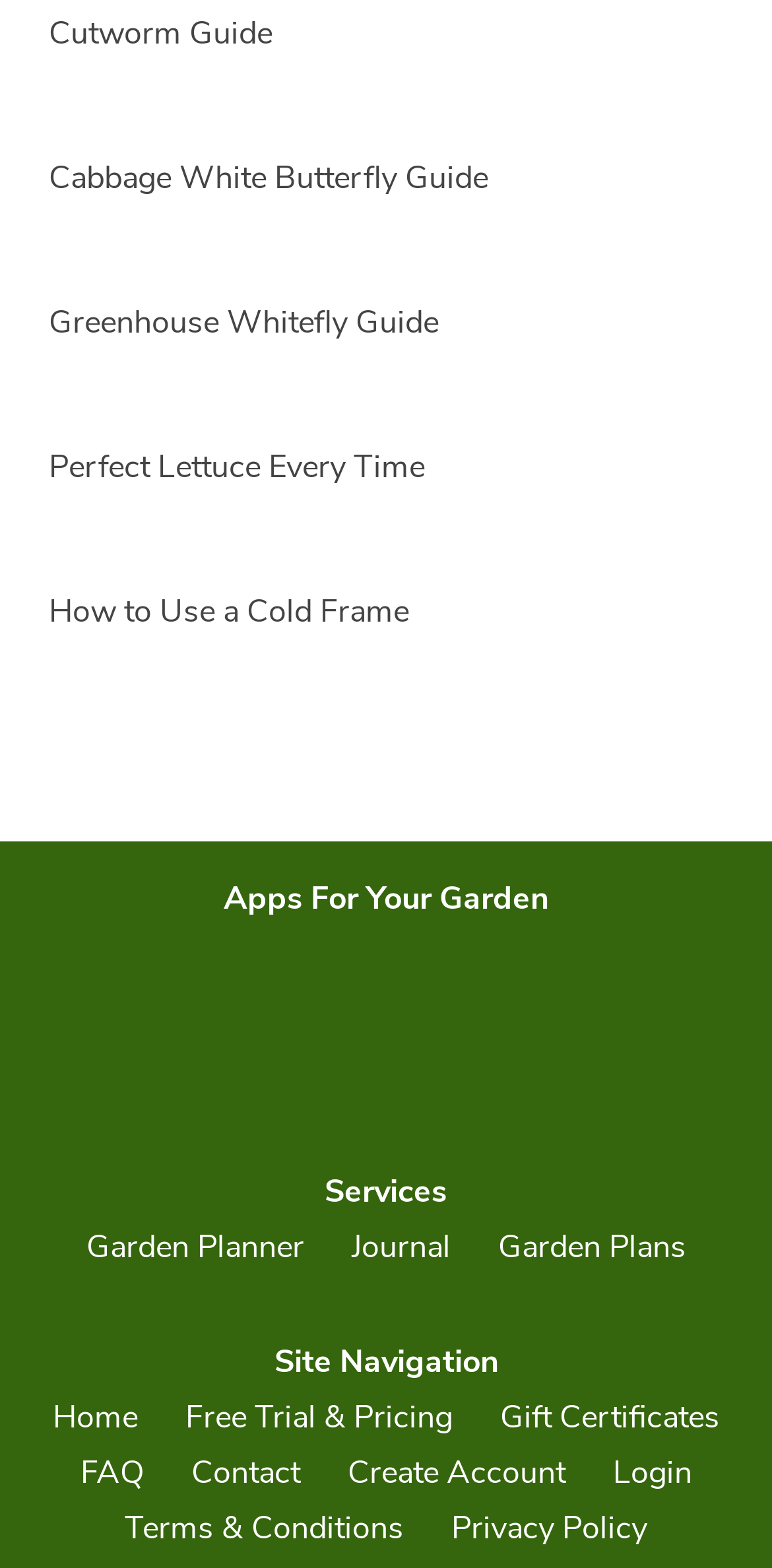Please specify the bounding box coordinates for the clickable region that will help you carry out the instruction: "View the Cutworm Guide".

[0.063, 0.007, 0.353, 0.035]